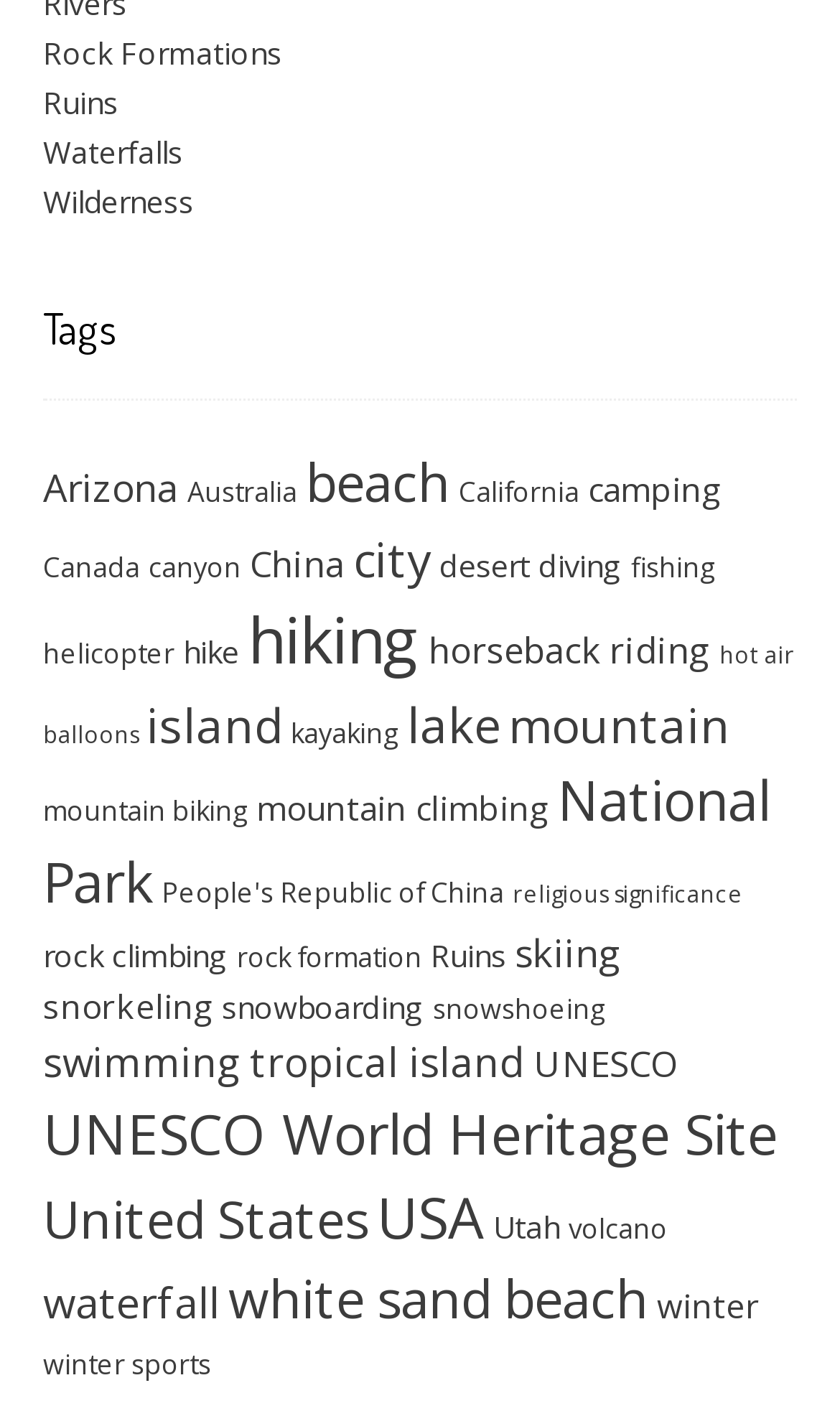Determine the bounding box of the UI element mentioned here: "camping". The coordinates must be in the format [left, top, right, bottom] with values ranging from 0 to 1.

[0.7, 0.33, 0.859, 0.362]